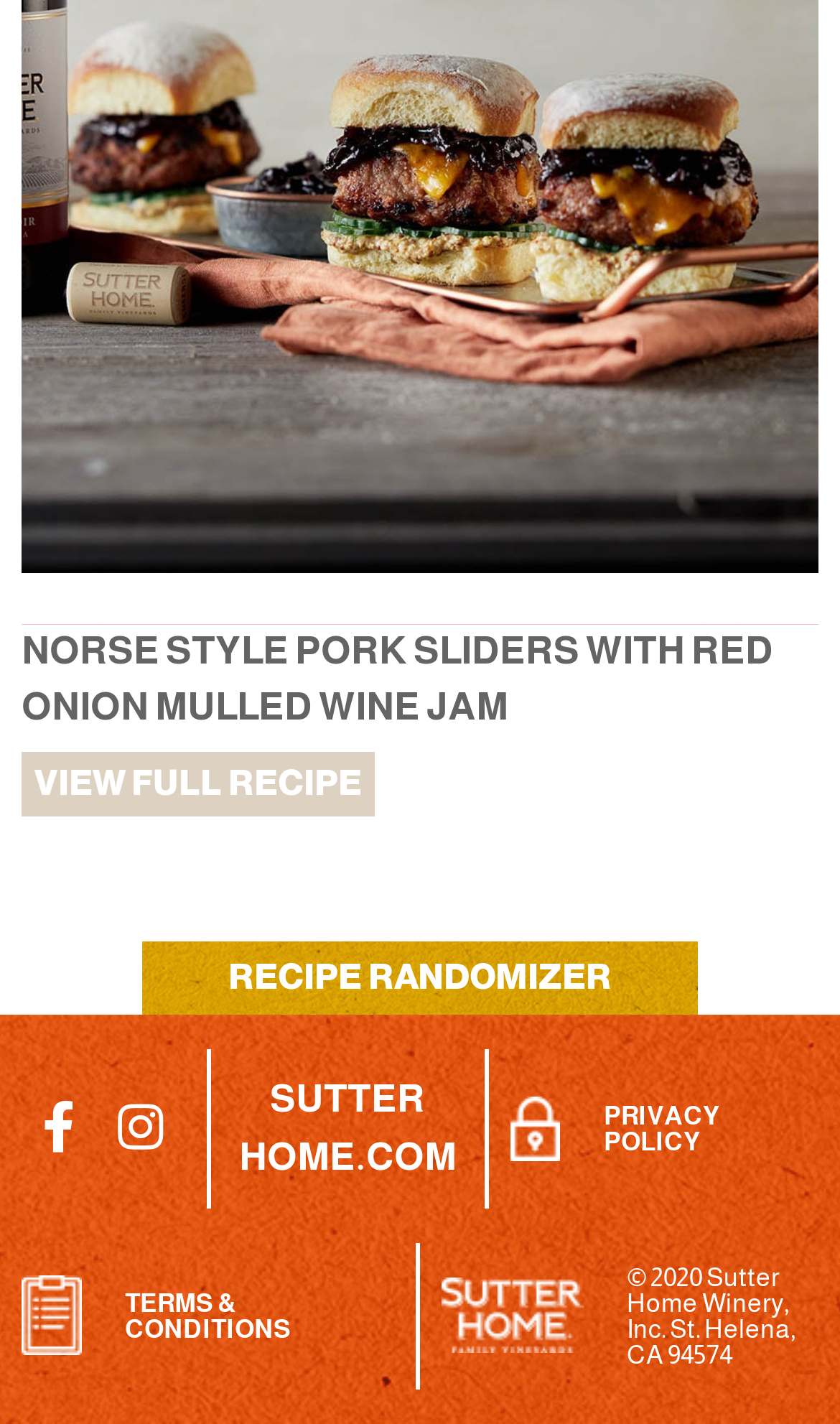Provide the bounding box coordinates in the format (top-left x, top-left y, bottom-right x, bottom-right y). All values are floating point numbers between 0 and 1. Determine the bounding box coordinate of the UI element described as: Instagram

[0.14, 0.771, 0.194, 0.812]